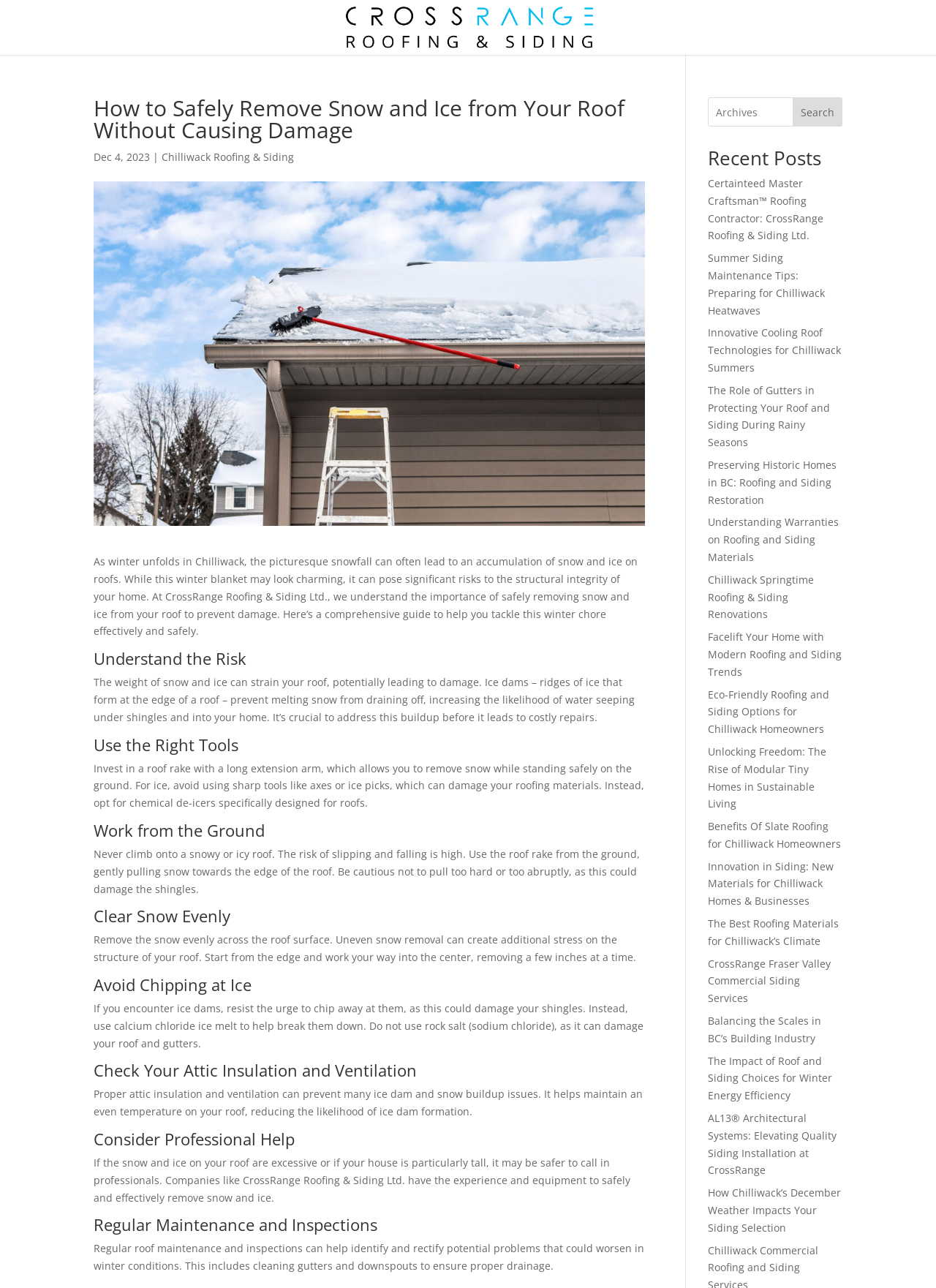Given the description "Chilliwack Roofing & Siding", determine the bounding box of the corresponding UI element.

[0.173, 0.116, 0.314, 0.127]